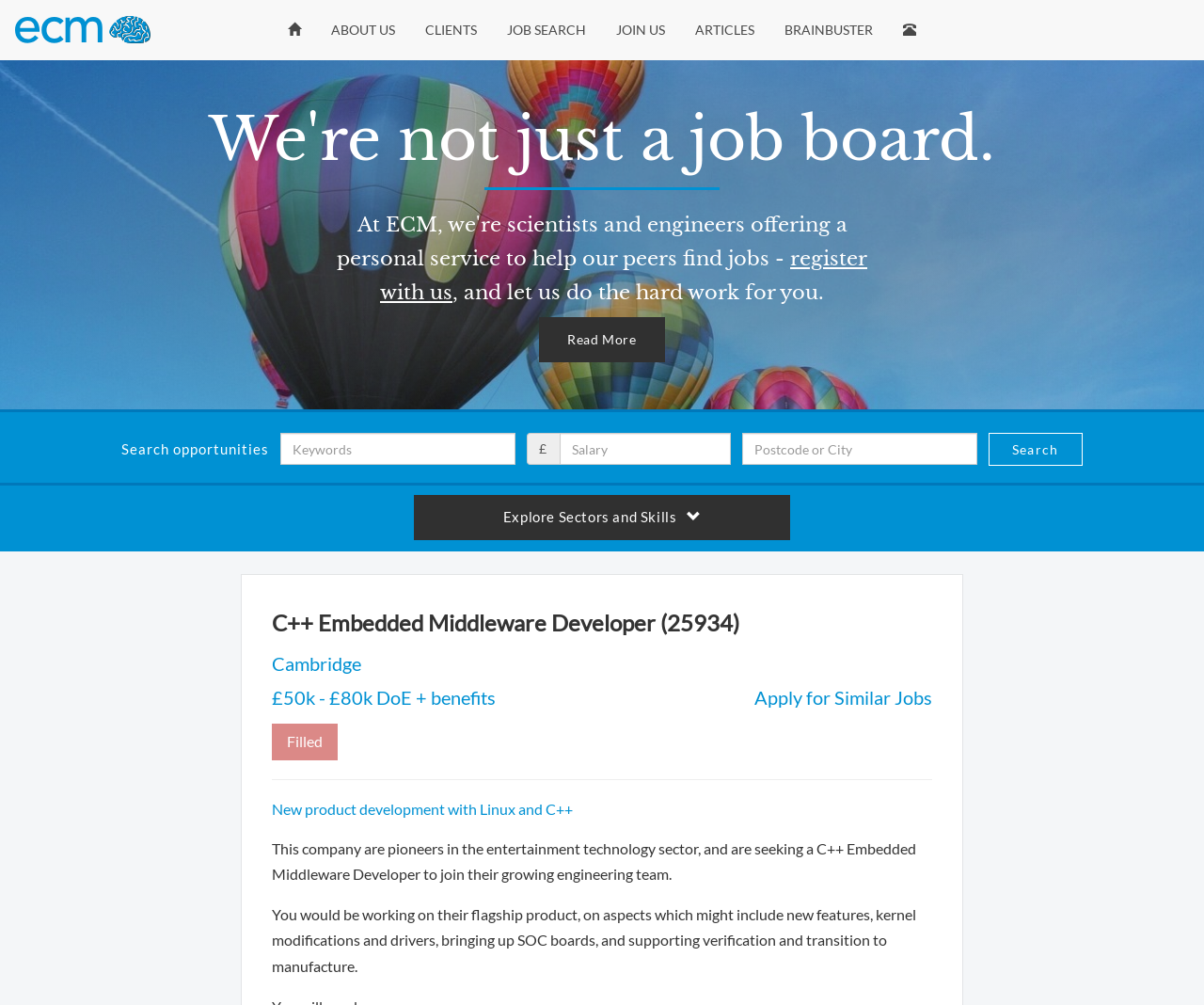What is the purpose of the 'Search' button?
Using the image as a reference, answer the question with a short word or phrase.

To search opportunities